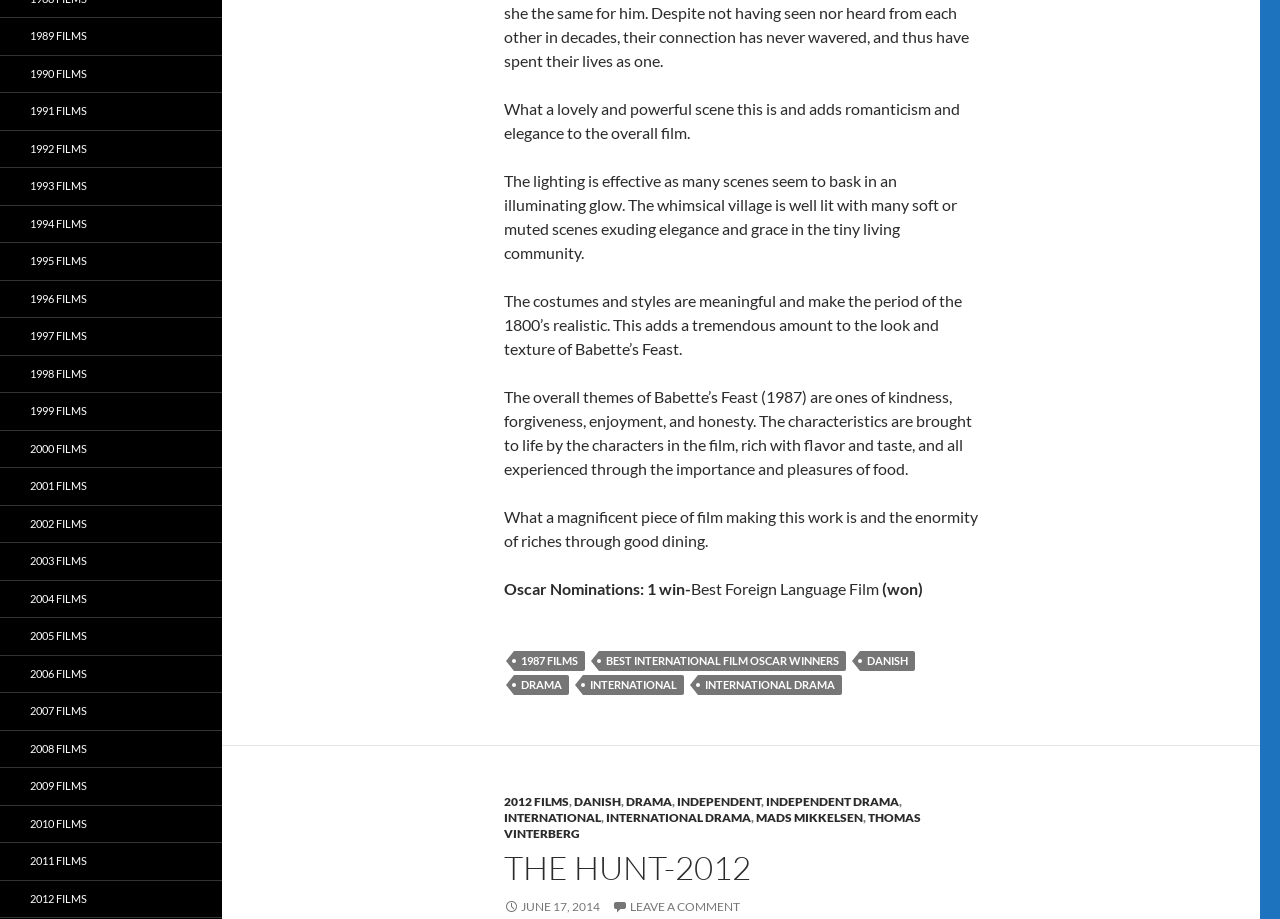From the image, can you give a detailed response to the question below:
What is the theme of the film Babette's Feast?

Based on the text, the overall themes of Babette's Feast (1987) are ones of kindness, forgiveness, enjoyment, and honesty. The characteristics are brought to life by the characters in the film, rich with flavor and taste, and all experienced through the importance and pleasures of food.